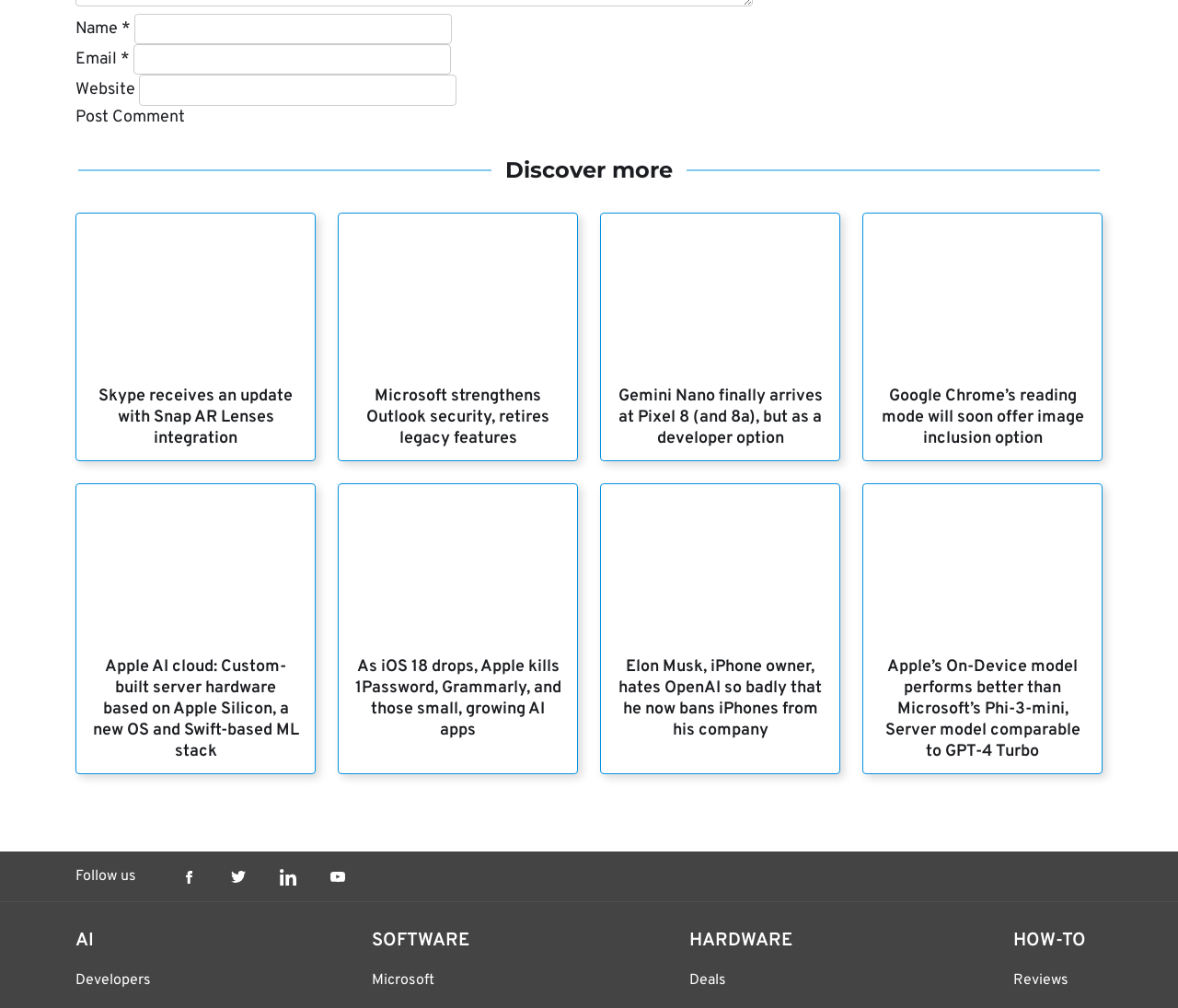Specify the bounding box coordinates of the area to click in order to execute this command: 'Read the article about Skype receives an update with Snap AR Lenses integration'. The coordinates should consist of four float numbers ranging from 0 to 1, and should be formatted as [left, top, right, bottom].

[0.077, 0.383, 0.255, 0.446]